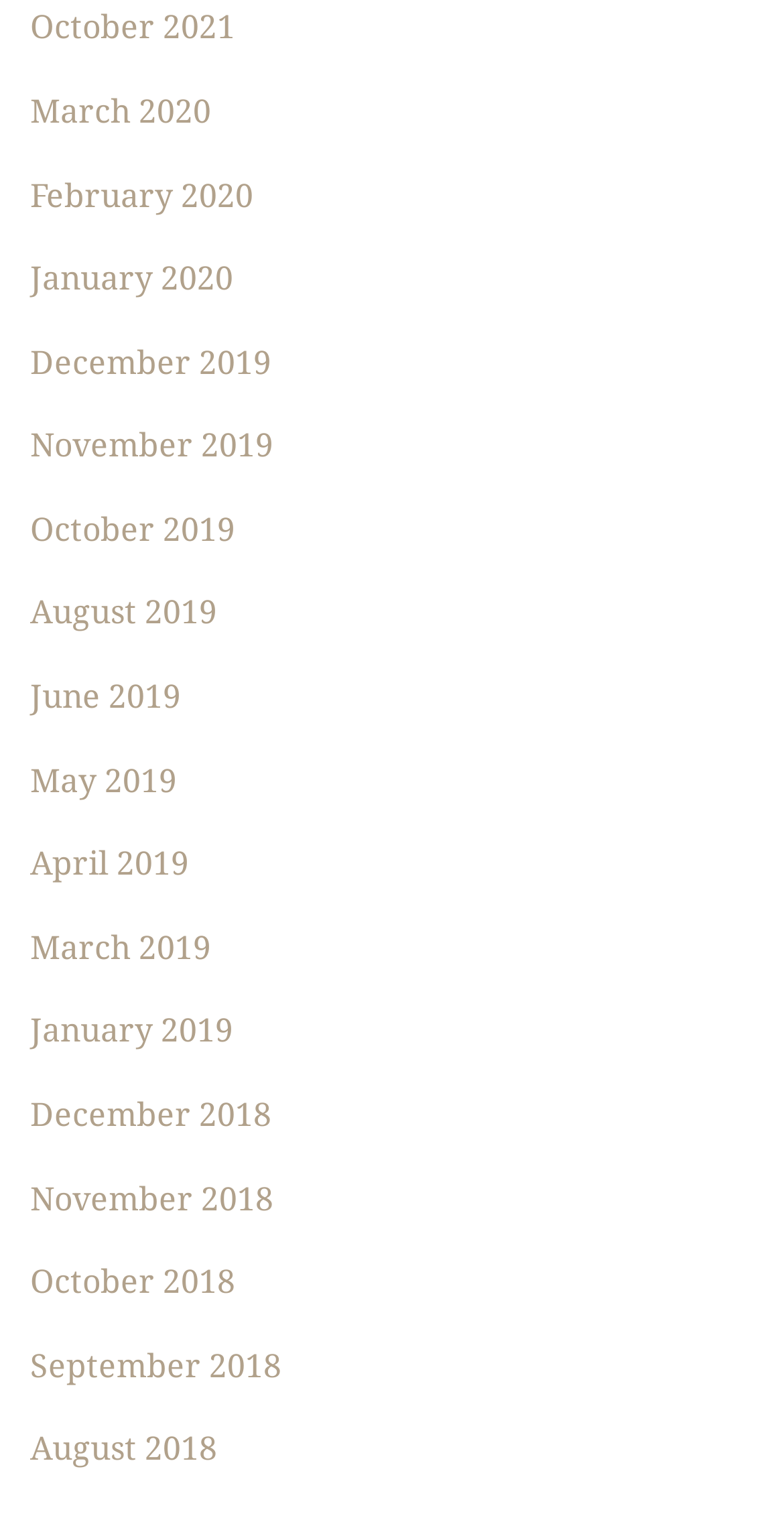Answer in one word or a short phrase: 
What is the pattern of the archive links?

Monthly